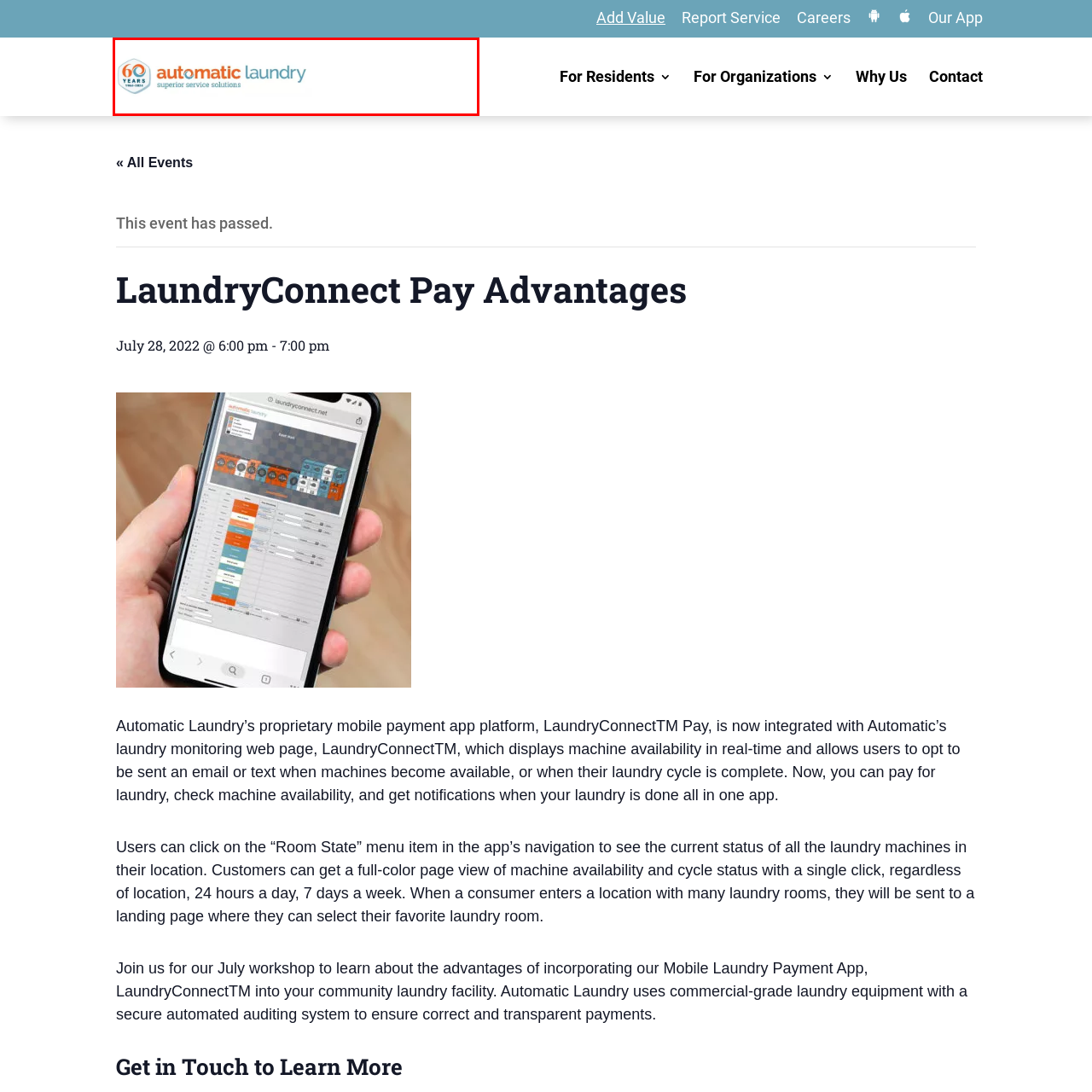What is the tone of the company's font?
Observe the image marked by the red bounding box and answer in detail.

The tone of the company's font is friendly yet professional, which is emphasized by the modern, lowercase font used to display the words 'automatic laundry'.